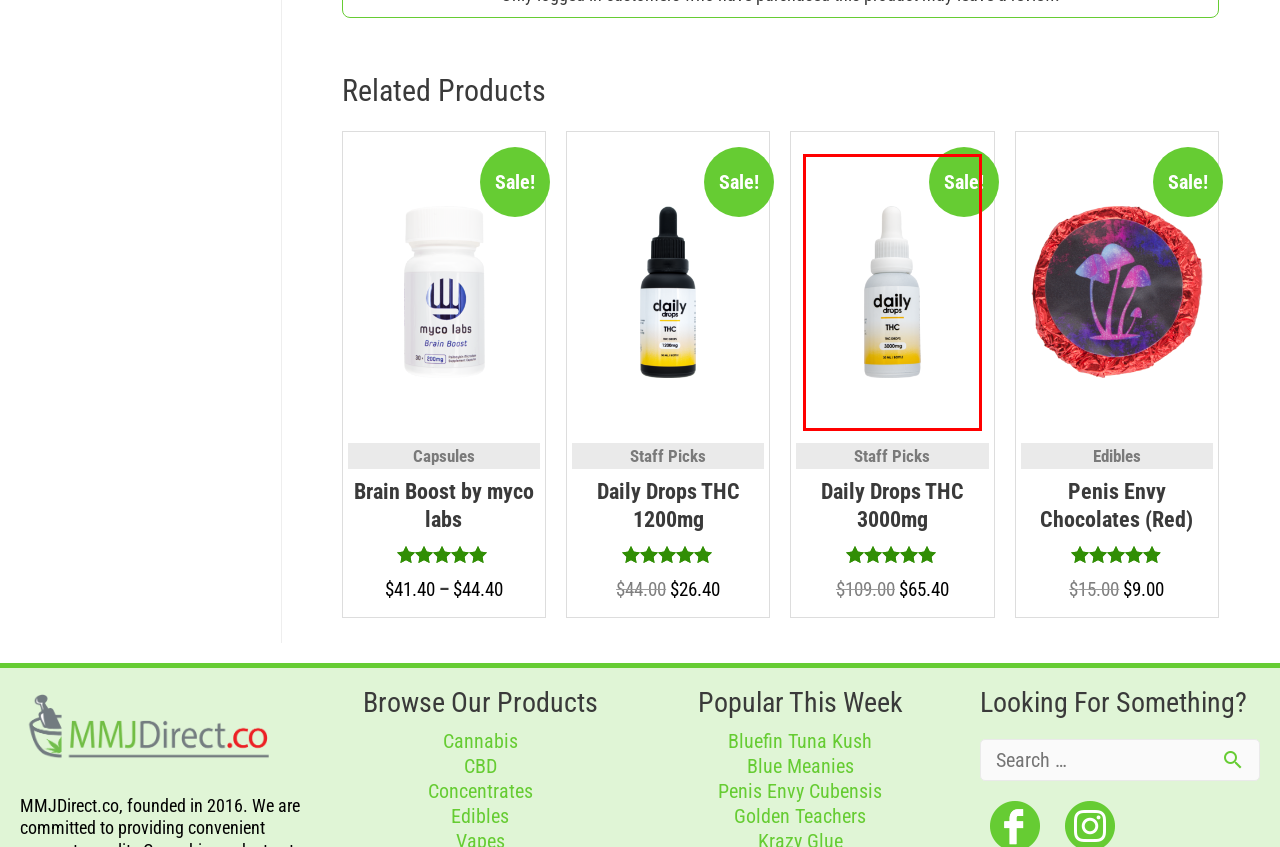Evaluate the webpage screenshot and identify the element within the red bounding box. Select the webpage description that best fits the new webpage after clicking the highlighted element. Here are the candidates:
A. Bluefin Tuna Kush Canada | Online Dispensary | MMJDirect
B. Buy Penis Envy Shrooms Canada | Best Potency & Price
C. Daily Drops THC 1200mg - High Potency THC | MMJDirect
D. Daily Drops THC 3000mg - Pontent Tincture | MMJDirect
E. Blue Meanies extra potent magic mushrooms | MMJDirect
F. Buy Golden Teachers Mushrooms Online Canada | MMJDirect
G. Brain Boost by myco labs: Creative And Stress-Free Capsules | MMJDirect
H. Penis Envy Chocolates Psilocybin Edibles | MMJDirect

D